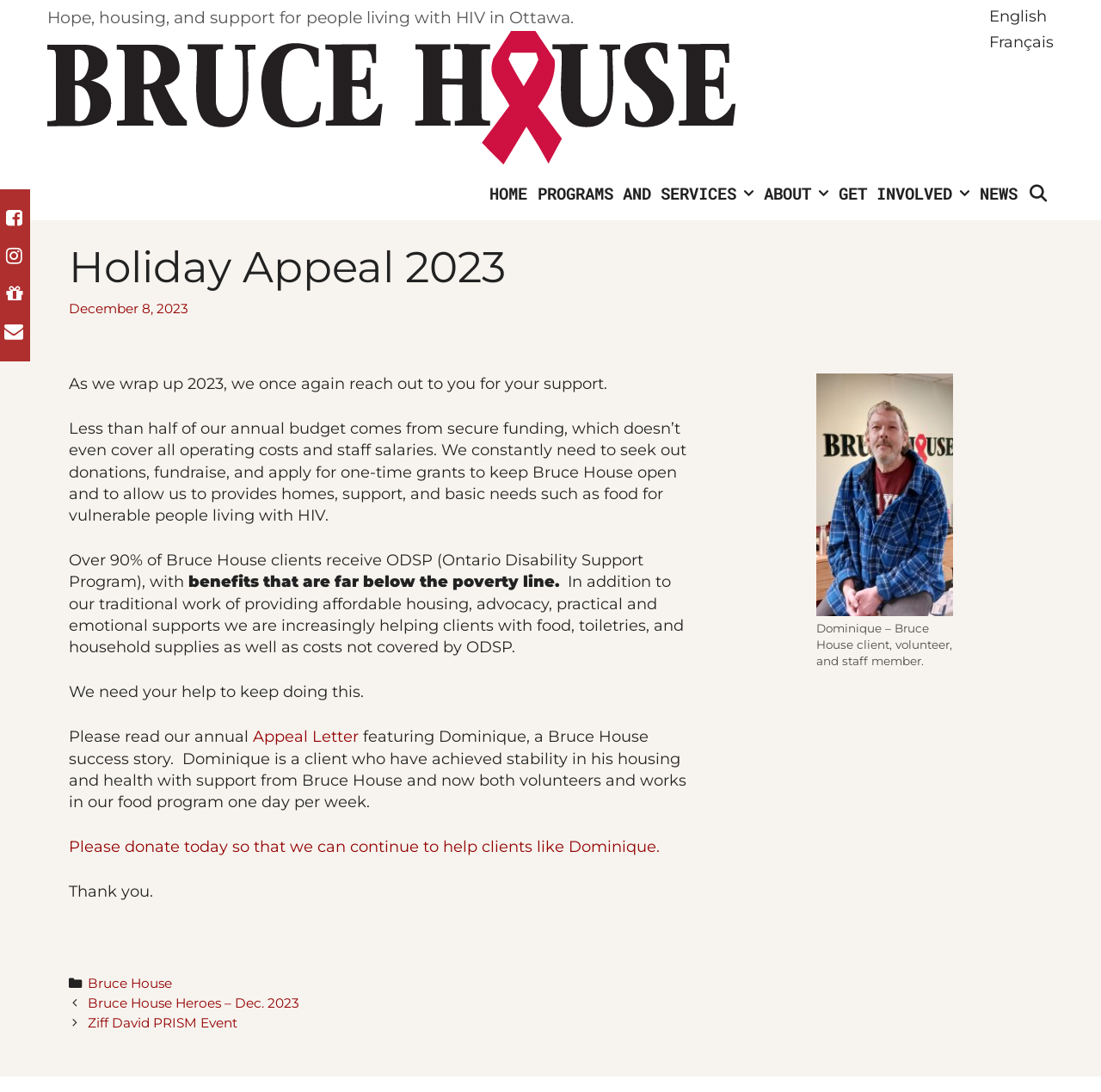Extract the primary header of the webpage and generate its text.

Holiday Appeal 2023